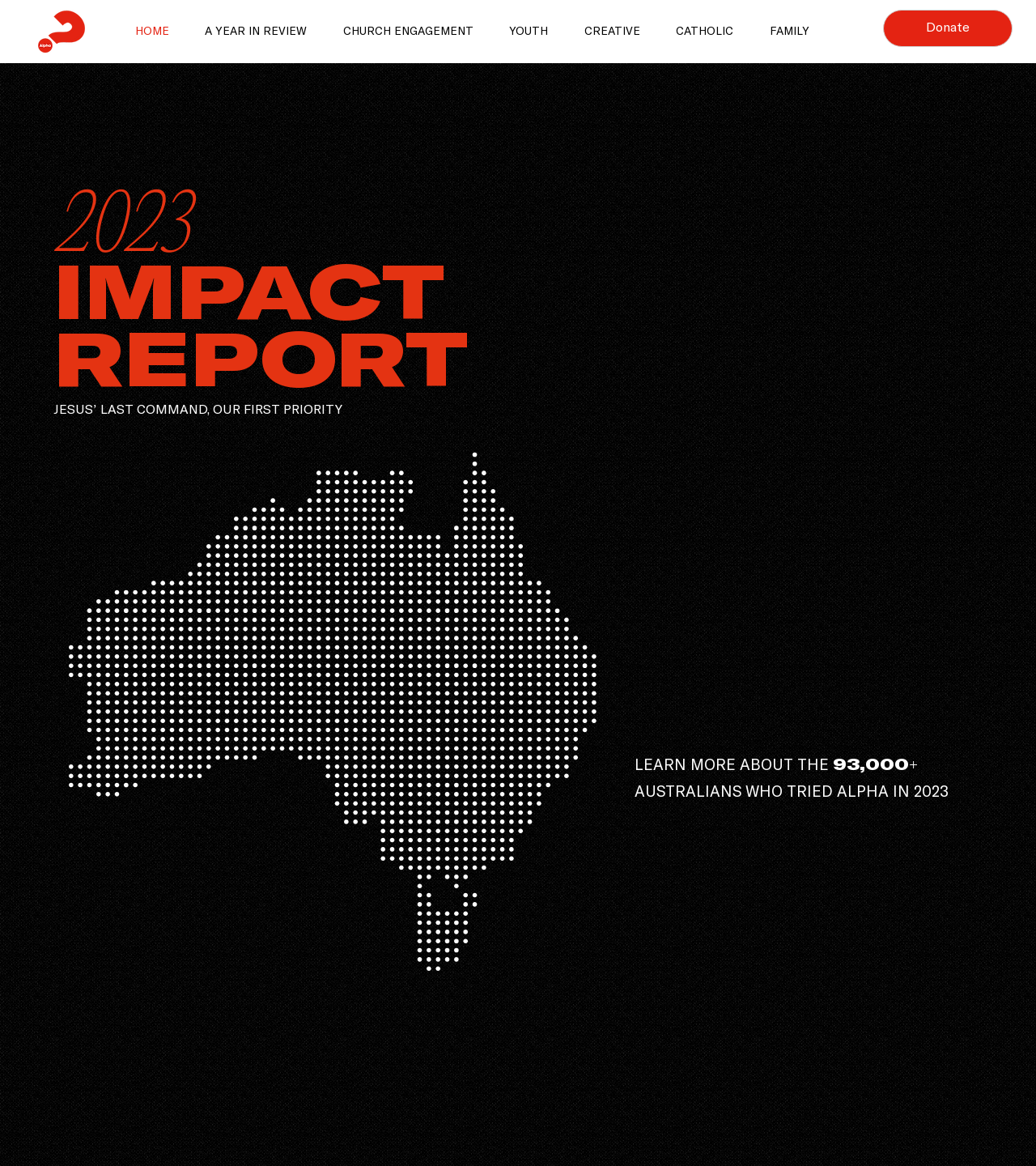Identify the bounding box for the described UI element: "FAMILY".

[0.728, 0.018, 0.795, 0.036]